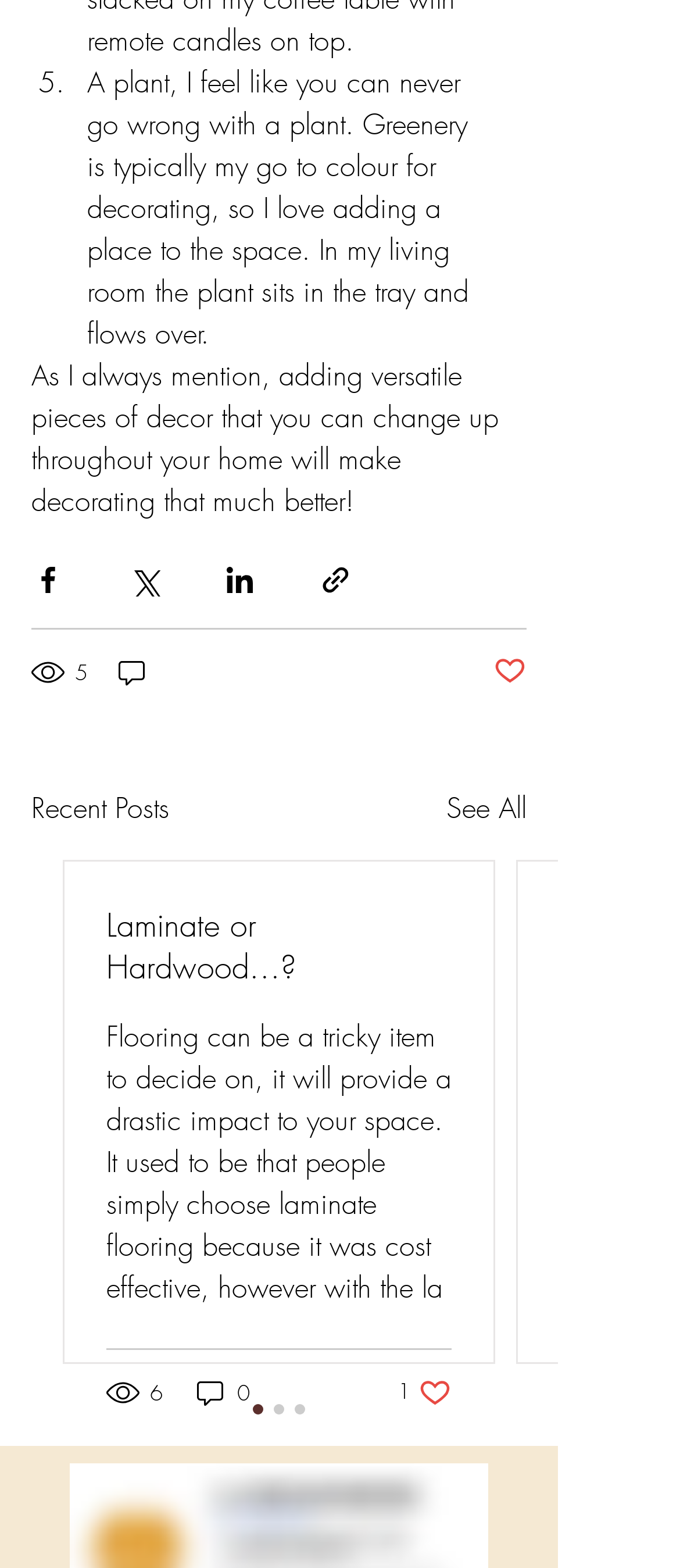What is the number of views for the current post?
Give a single word or phrase as your answer by examining the image.

5 views